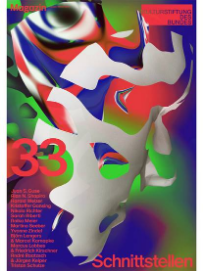What type of shapes are used in the cover art?
Ensure your answer is thorough and detailed.

The cover art of the magazine features a mix of organic and geometric shapes, creating a dynamic visual experience that captures attention, as described in the caption.